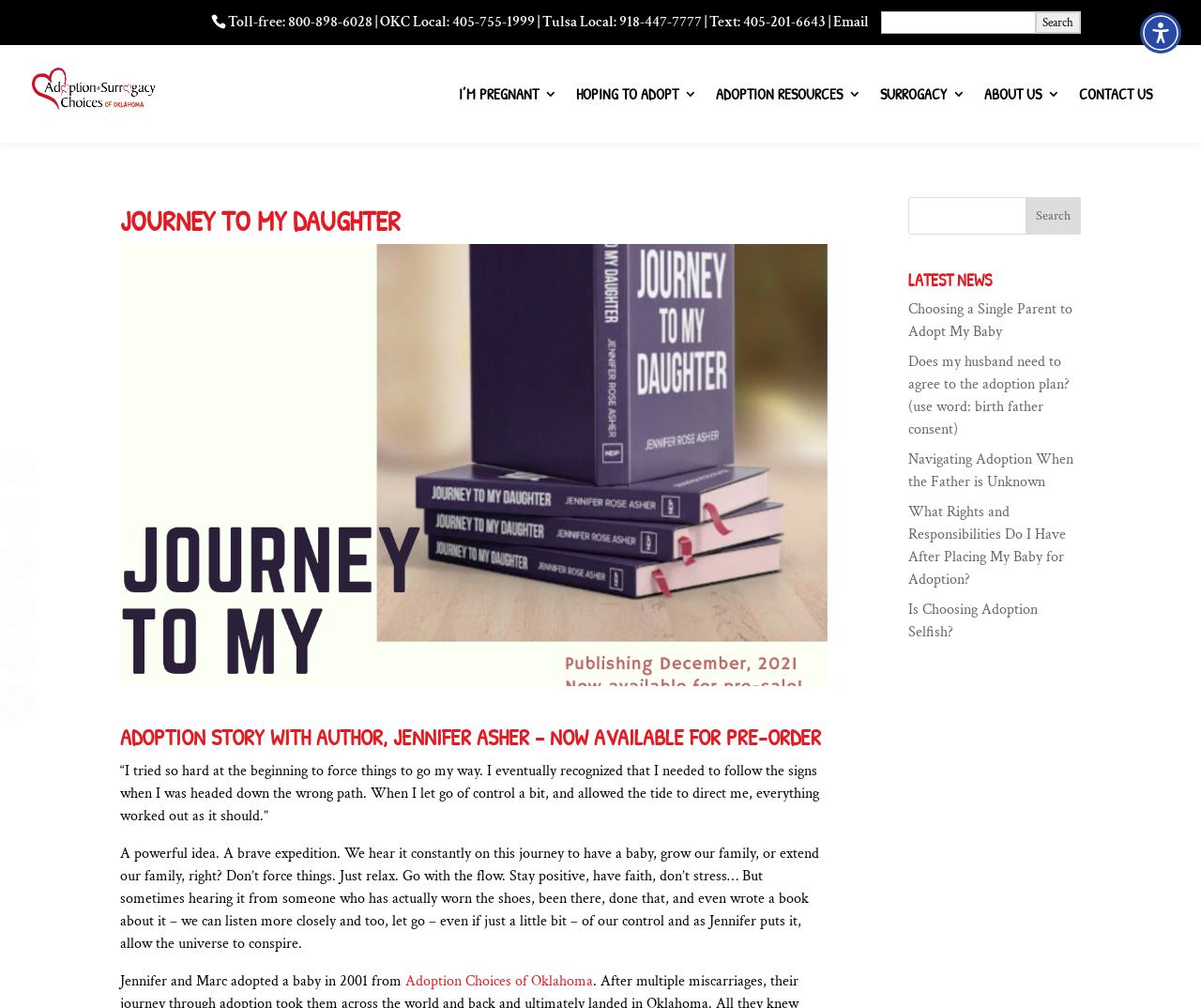Generate a comprehensive description of the webpage content.

The webpage is about Jennifer Asher's book, "Journey to My Daughter", an adoption story that will be published in December 2021. At the top of the page, there is an accessibility menu button and a "Skip to content" link. Below that, there is a section with toll-free phone numbers and local phone numbers for Oklahoma City and Tulsa, as well as a text number and an email link.

On the left side of the page, there is a search bar with a "Search for:" label and a search button. Below that, there are links to different sections of the website, including "I'M PREGNANT", "HOPING TO ADOPT", "ADOPTION RESOURCES", "SURROGACY", "ABOUT US", and "CONTACT US".

In the main content area, there is a heading that reads "JOURNEY TO MY DAUGHTER" and an image of Jennifer Asher. Below that, there is a heading that announces the availability of her book for pre-order. The book is about her adoption story, and there are quotes from the book about the importance of letting go of control and having faith in the adoption process.

There is also a section that describes Jennifer's personal experience with adoption, including the fact that she and her husband adopted a baby in 2001 from Adoption Choices of Oklahoma. Below that, there is a search bar and a heading that reads "LATEST NEWS". This section contains links to several news articles about adoption, including topics such as choosing a single parent to adopt, birth father consent, and navigating adoption when the father is unknown.

At the bottom of the page, there are social media links represented by icons.